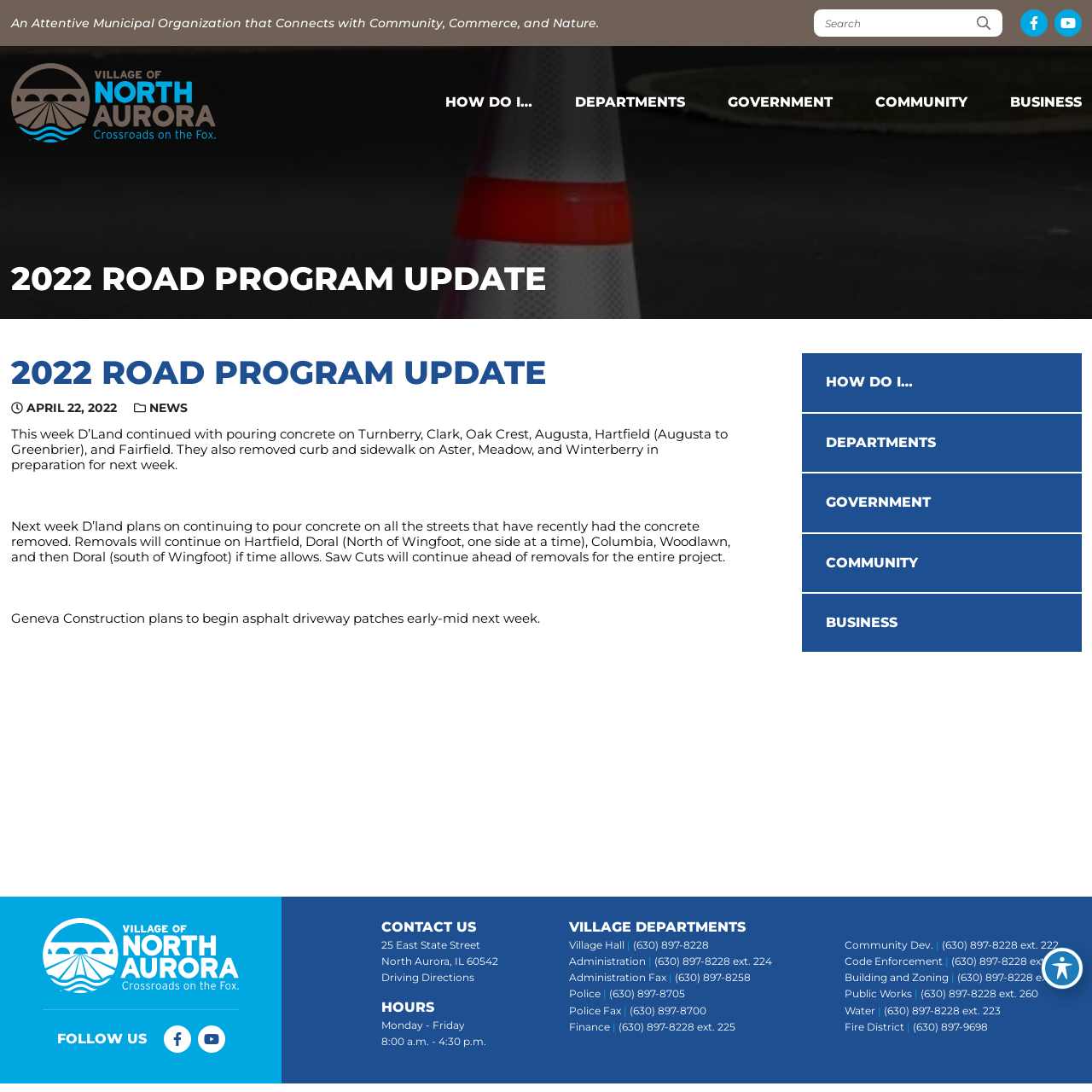What are the hours of operation for the village?
From the image, respond with a single word or phrase.

Monday - Friday, 8:00 a.m. - 4:30 p.m.